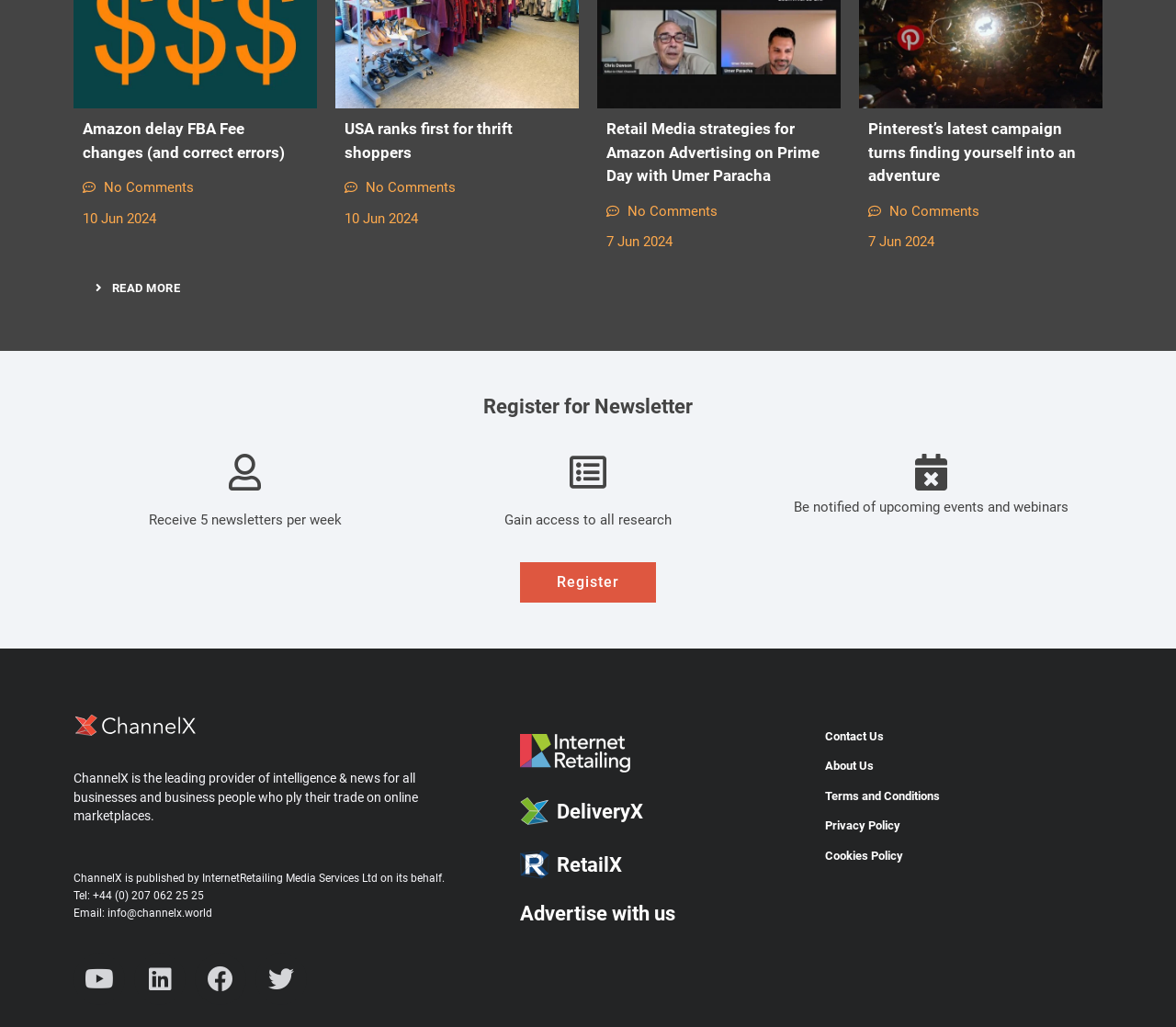Identify the bounding box coordinates of the clickable region necessary to fulfill the following instruction: "Visit the Youtube channel". The bounding box coordinates should be four float numbers between 0 and 1, i.e., [left, top, right, bottom].

[0.062, 0.928, 0.106, 0.978]